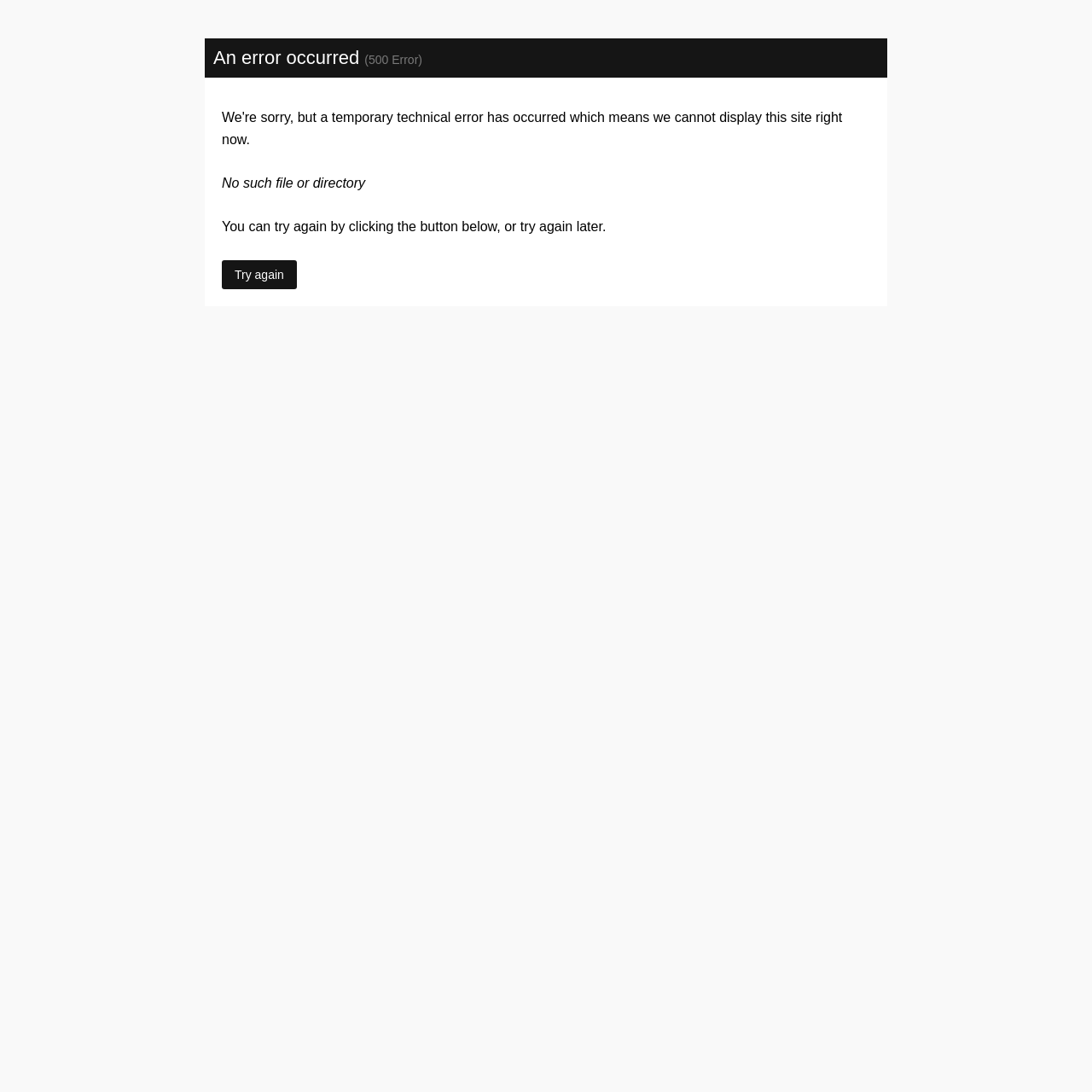Using the element description: "Opinion", determine the bounding box coordinates. The coordinates should be in the format [left, top, right, bottom], with values between 0 and 1.

None